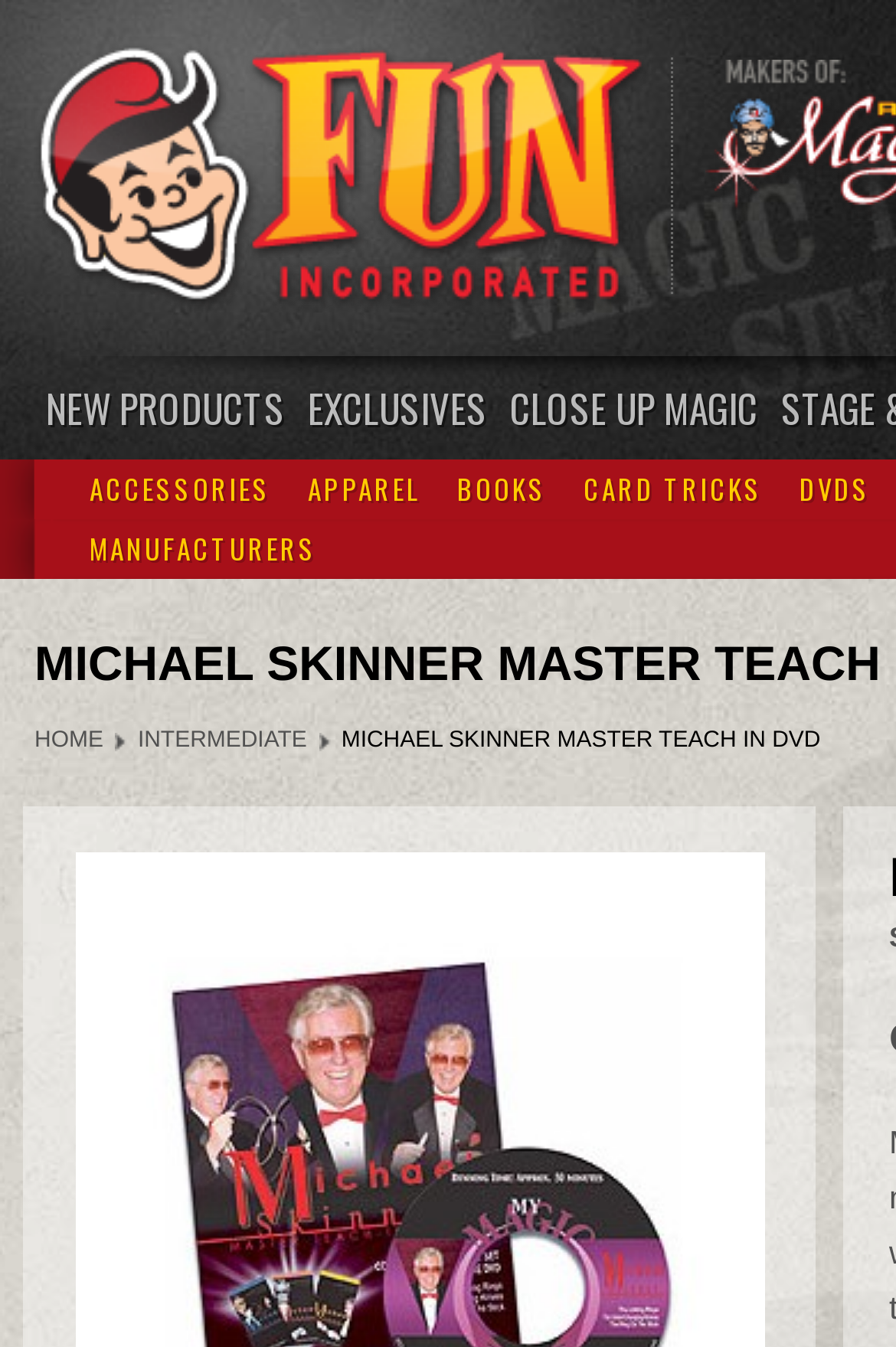Identify the bounding box coordinates for the UI element that matches this description: "Card Tricks".

[0.631, 0.341, 0.872, 0.385]